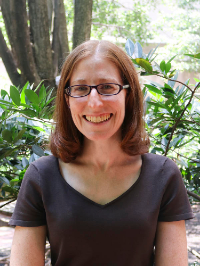Using the information from the screenshot, answer the following question thoroughly:
What is Professor Goldstein's role at the Sibyl-Levy Golden Ecological Learning Center?

The caption states that Professor Goldstein holds a leadership position at the Sibyl-Levy Golden Ecological Learning Center alongside Professor Terryanne Maenza-Gmelch in Environmental Science, indicating her role at the center.